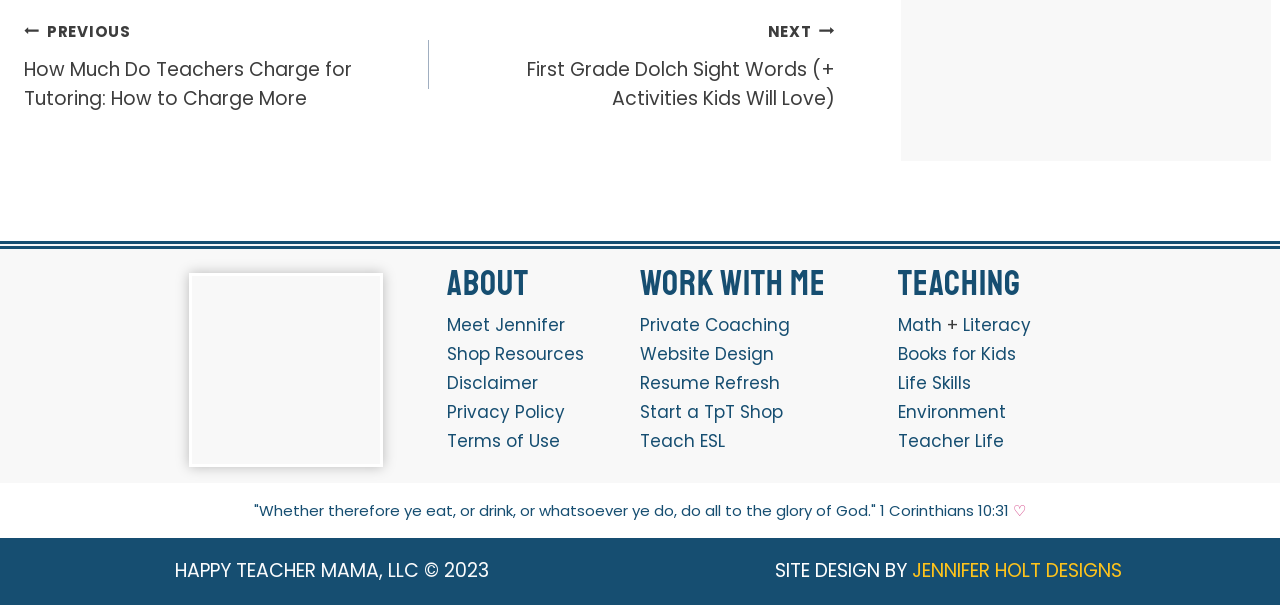Analyze the image and give a detailed response to the question:
What is the main category of teaching resources?

The answer can be inferred from the links under the 'TEACHING' heading, which include 'Math', 'Literacy', 'Books for Kids', 'Life Skills', 'Environment', and 'Teacher Life'. These categories suggest that the website provides teaching resources for various subjects.